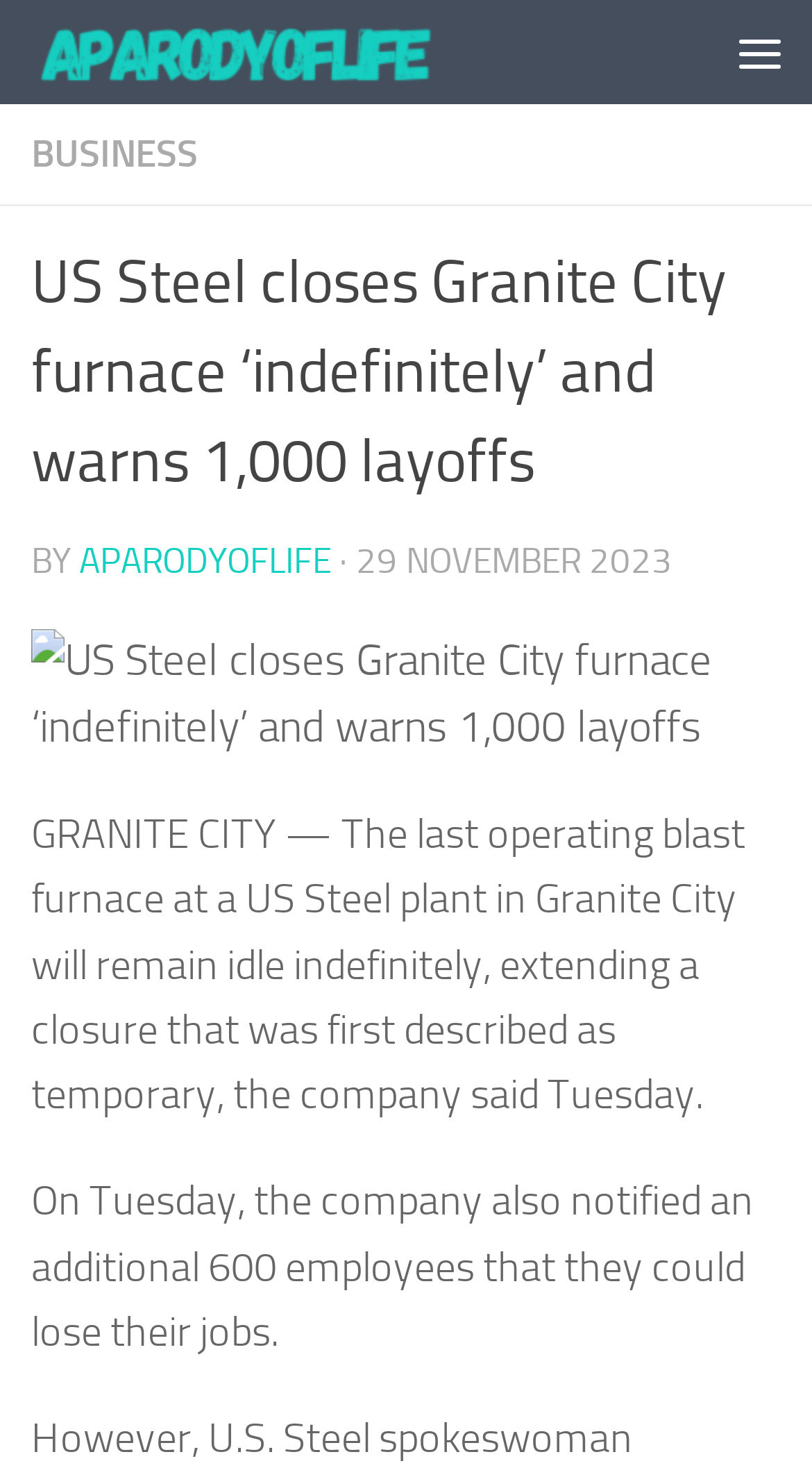Consider the image and give a detailed and elaborate answer to the question: 
Who is the author of the article?

The author's name is mentioned in the article as 'APARODYOFLIFE', which is linked to the author's profile.